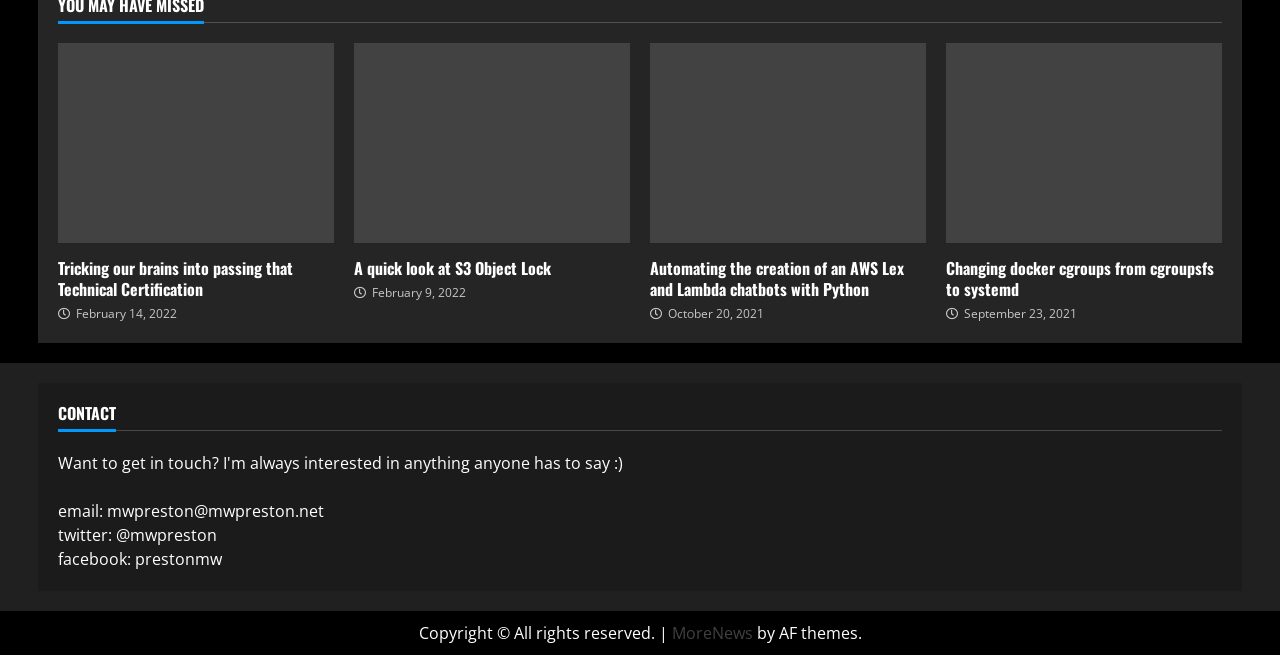How many minutes does it take to read the second article?
Answer the question with detailed information derived from the image.

The second article's reading time can be found by looking at the StaticText element with the text '5 min read' which is located below the heading of the second article.